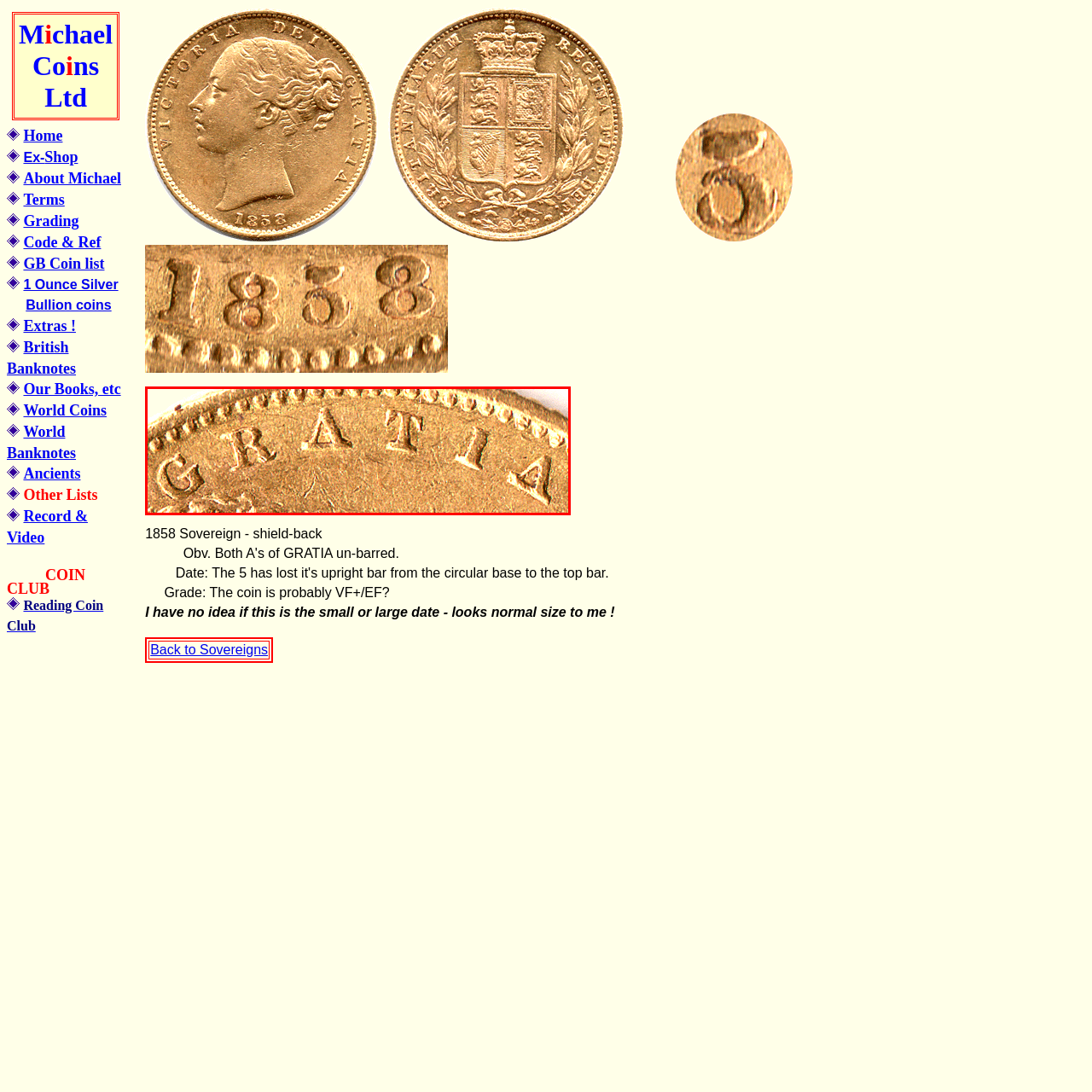Carefully scrutinize the image within the red border and generate a detailed answer to the following query, basing your response on the visual content:
What is the significance of the 'A's in 'GRATIA'?

The caption highlights the unique attribute of the 'A's in 'GRATIA' being un-barred, which is a characteristic of this particular Sovereign coin.